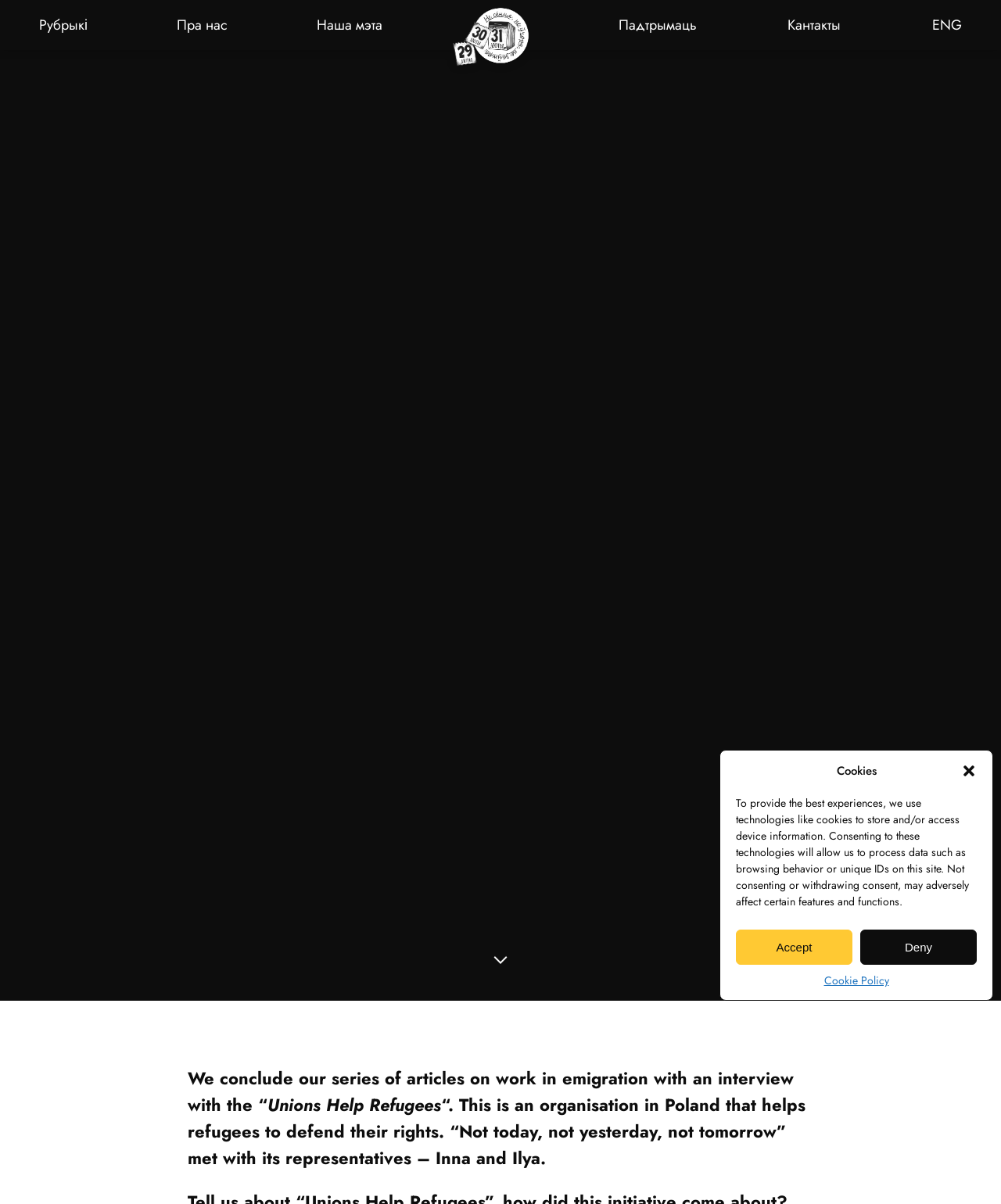Show the bounding box coordinates of the element that should be clicked to complete the task: "Learn more about cookies".

None